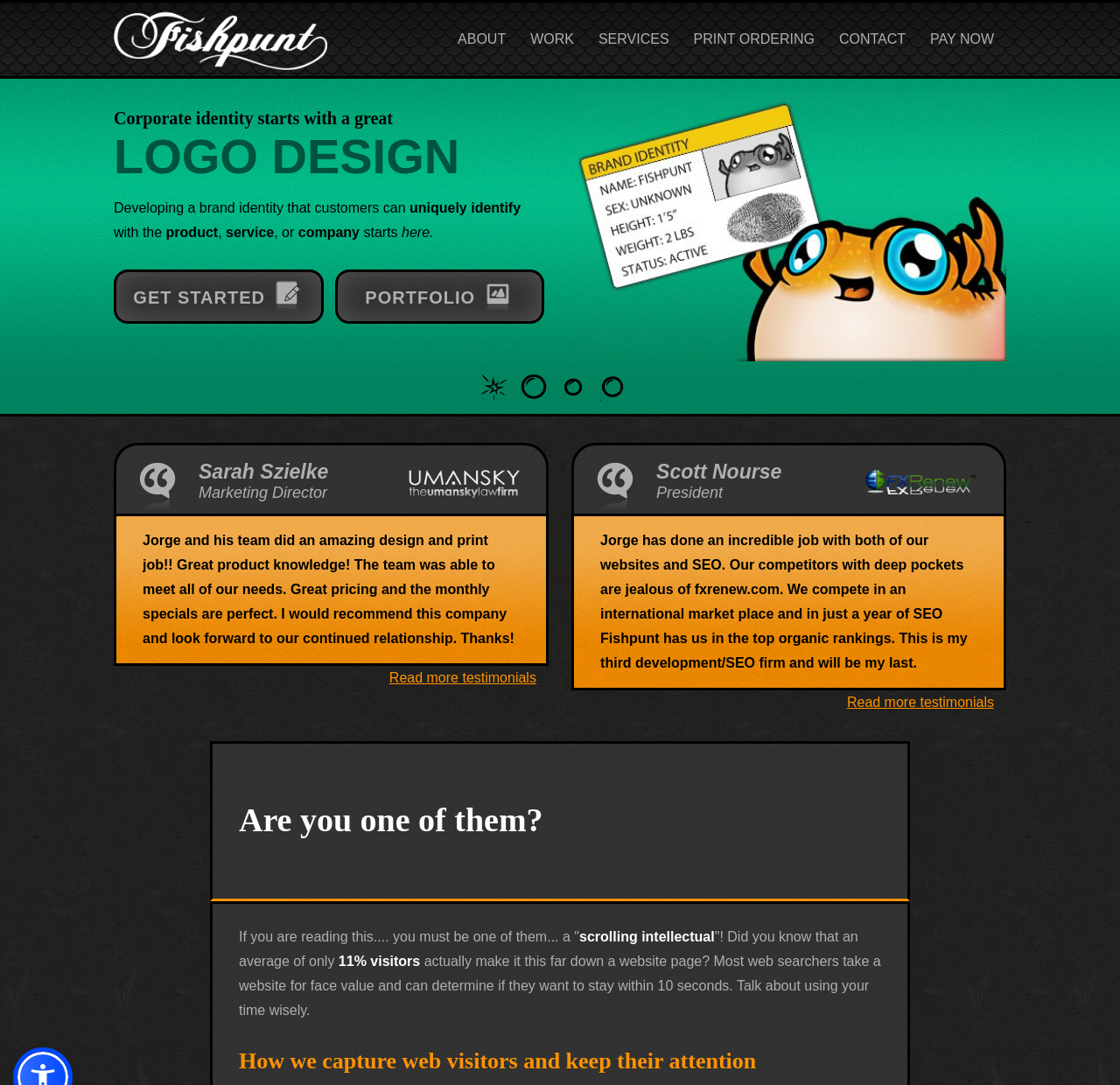Please identify the coordinates of the bounding box that should be clicked to fulfill this instruction: "Click the 'PORTFOLIO' link".

[0.299, 0.249, 0.486, 0.299]